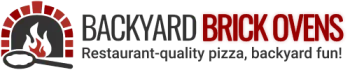What is the purpose of the flames in the logo?
Please provide a single word or phrase as your answer based on the image.

Indicating heat